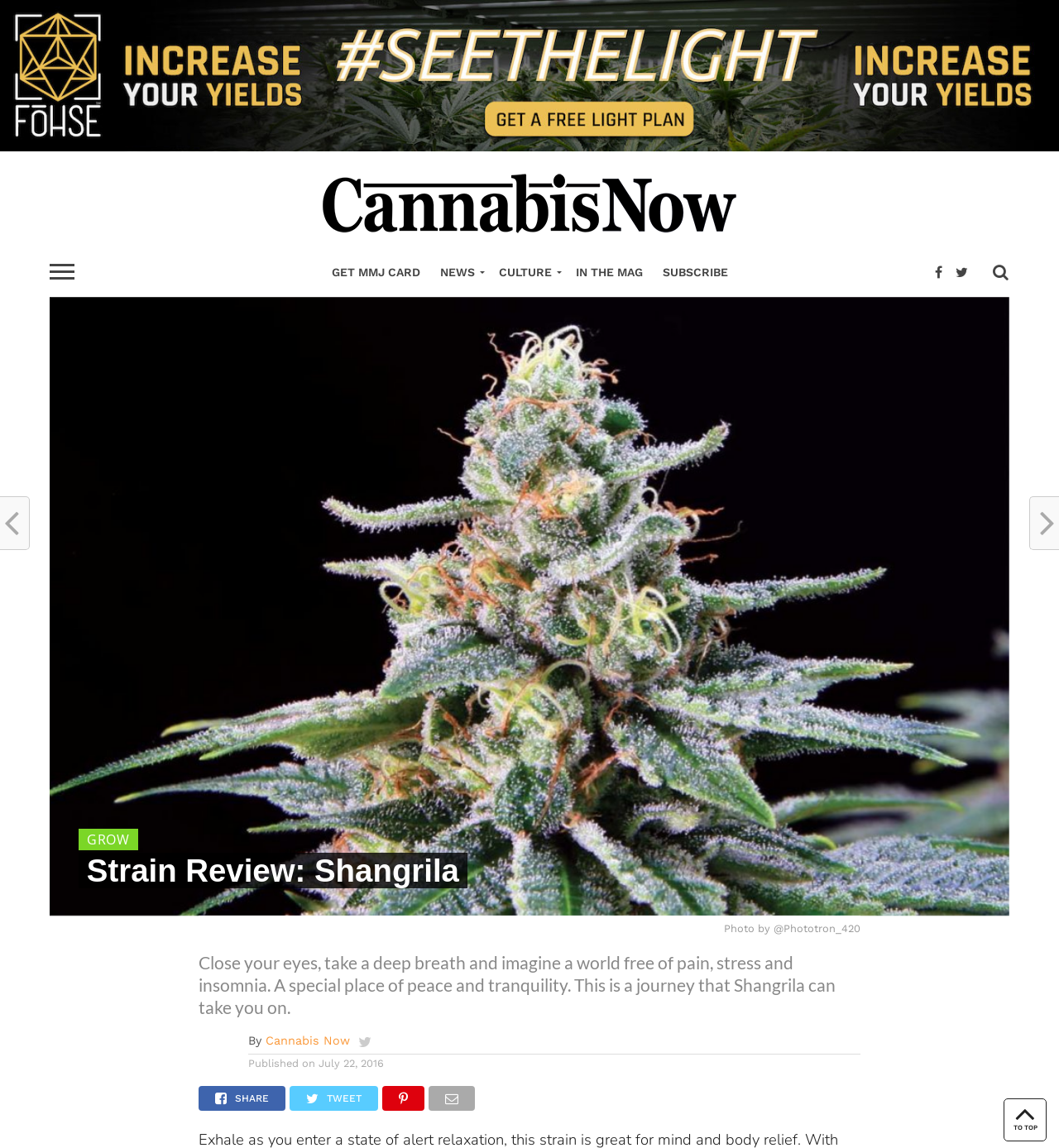Identify the bounding box for the described UI element. Provide the coordinates in (top-left x, top-left y, bottom-right x, bottom-right y) format with values ranging from 0 to 1: Get MMJ Card

[0.304, 0.215, 0.406, 0.261]